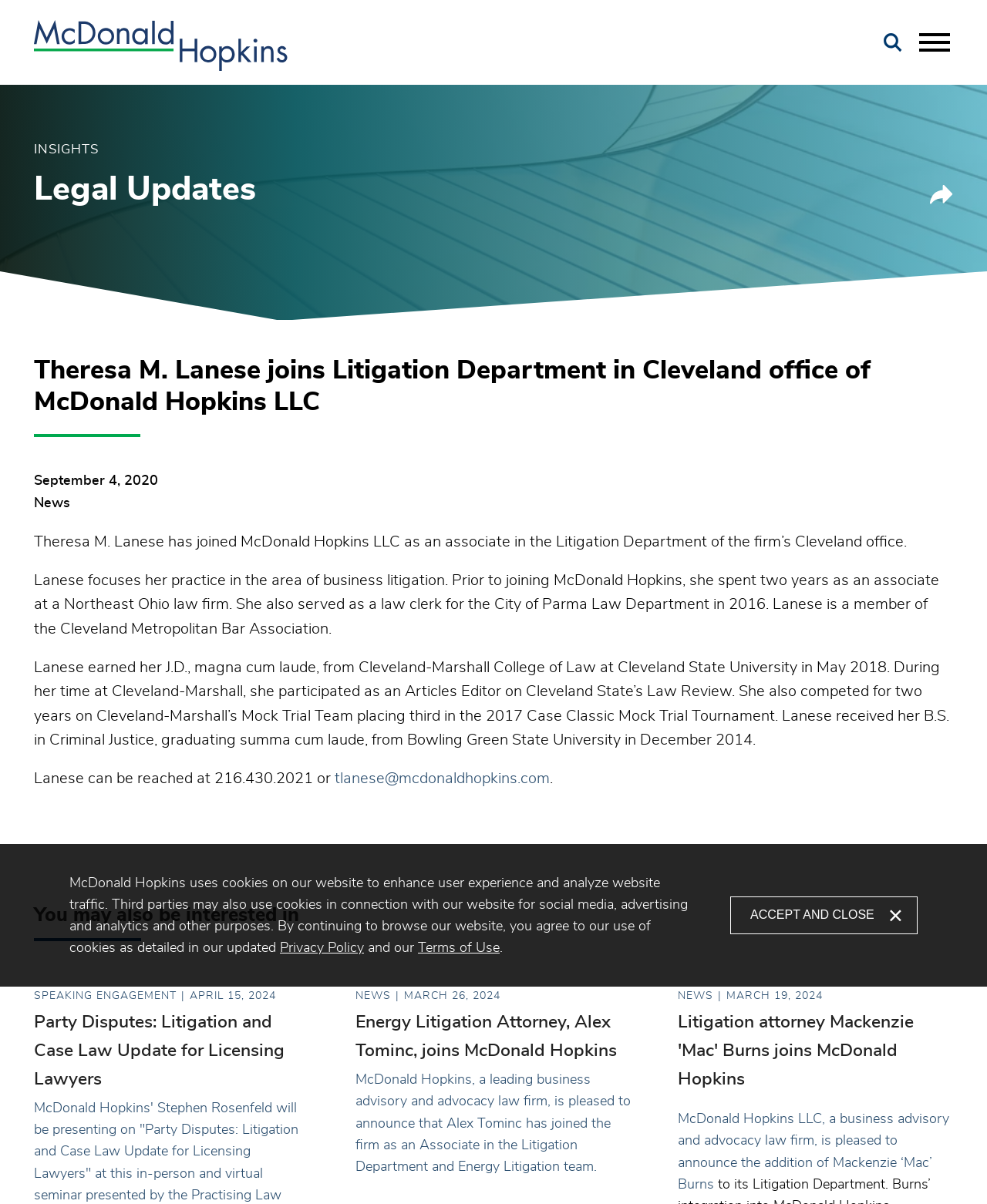Identify the bounding box of the HTML element described as: "Search".

[0.895, 0.028, 0.914, 0.044]